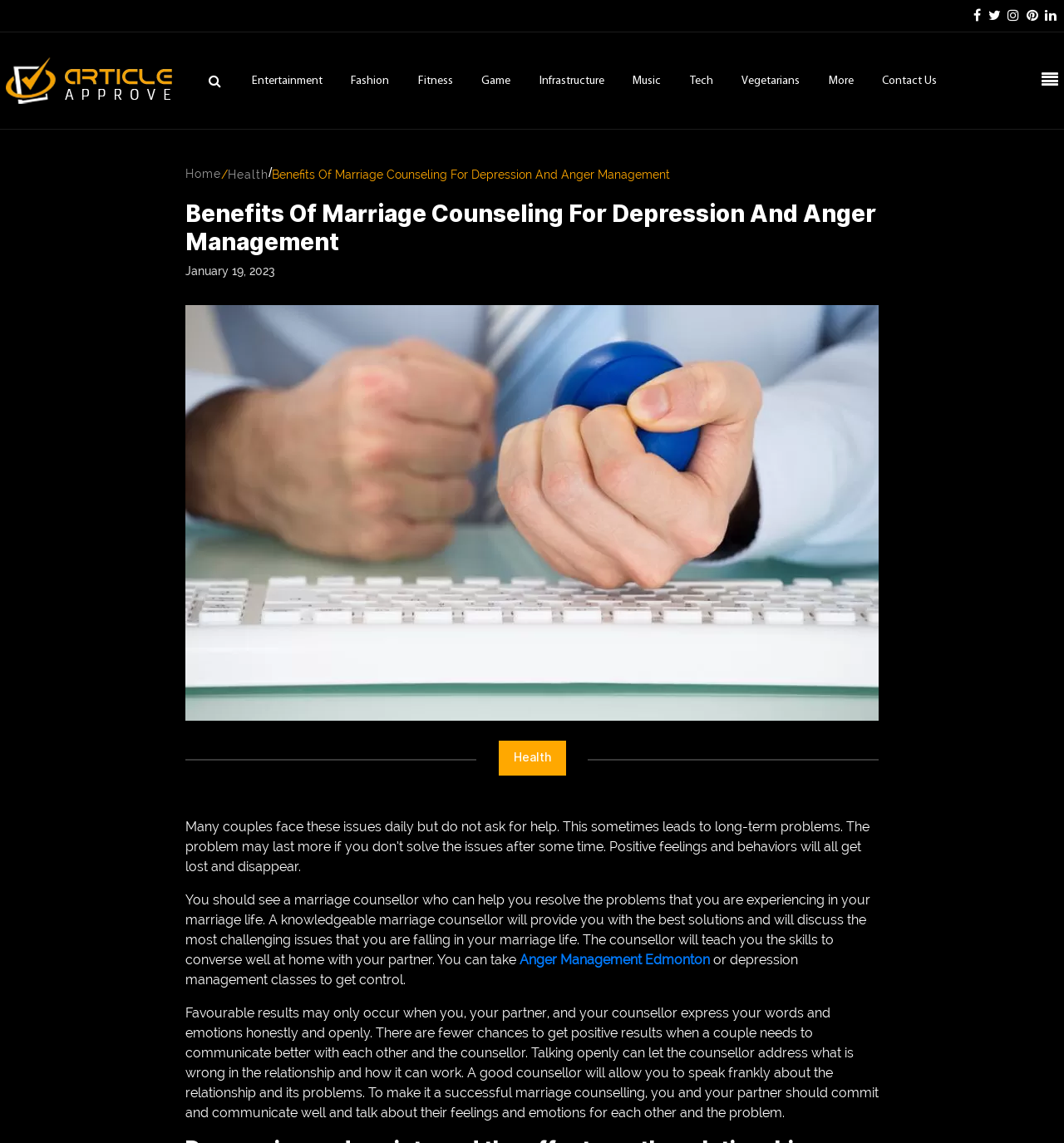What is the format of the date mentioned in the article?
Utilize the information in the image to give a detailed answer to the question.

The format of the date mentioned in the article can be determined by reading the text which states 'January 19, 2023'. This format is Month Day, Year.